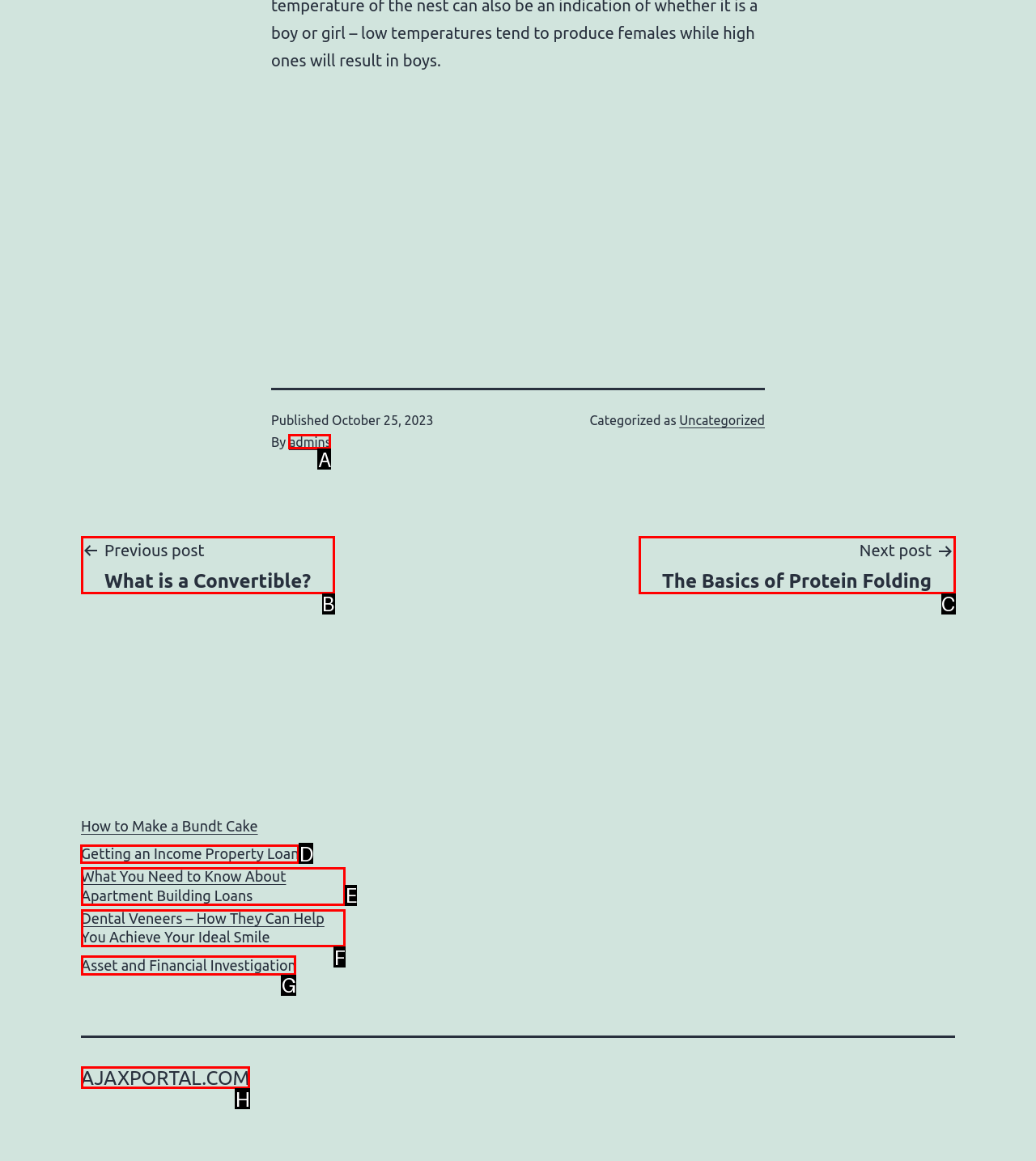Determine the appropriate lettered choice for the task: Explore the post about Getting an Income Property Loan. Reply with the correct letter.

D